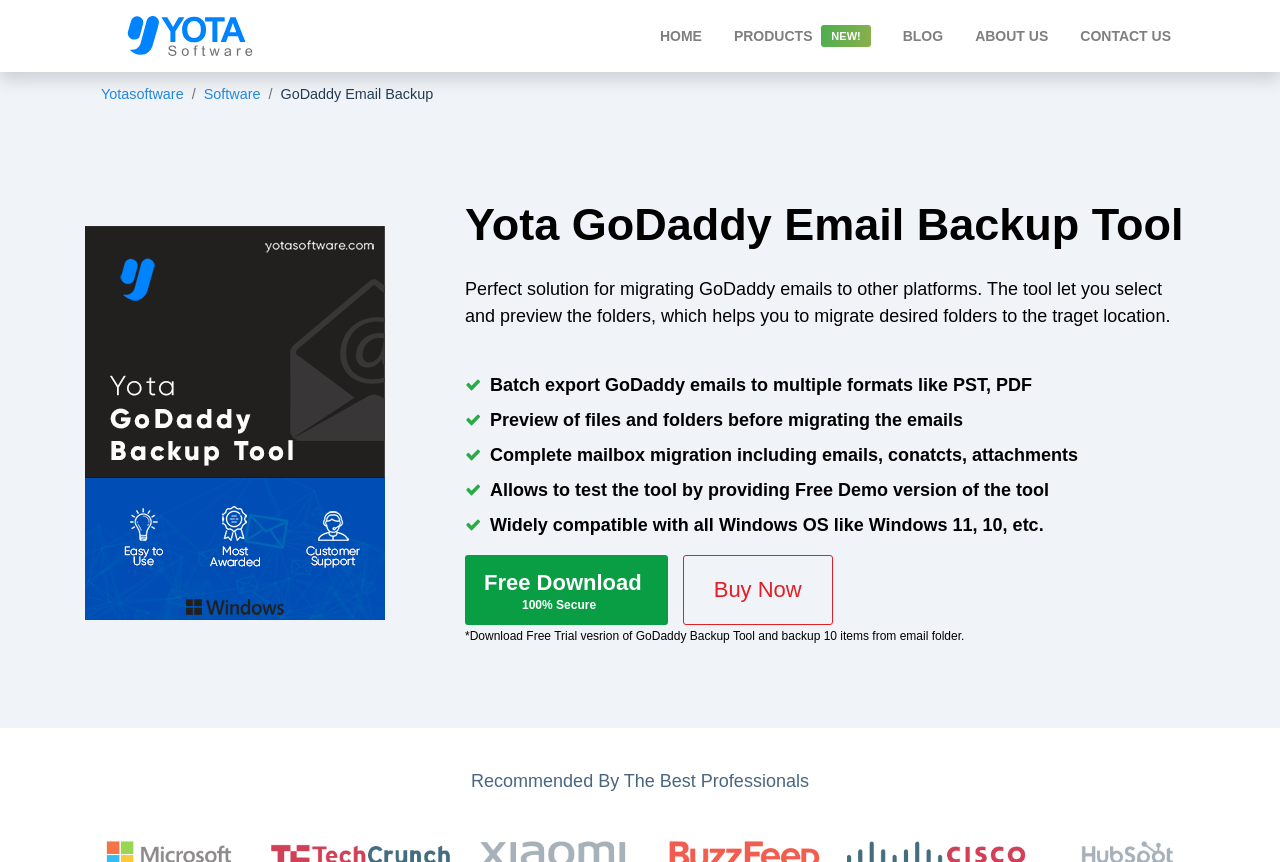Is there a free trial version of the tool available?
Refer to the image and give a detailed answer to the query.

The webpage mentions that a free trial version of the tool is available, which allows users to backup 10 items from an email folder. This is stated in the static text '*Download Free Trial version of GoDaddy Backup Tool and backup 10 items from email folder'.